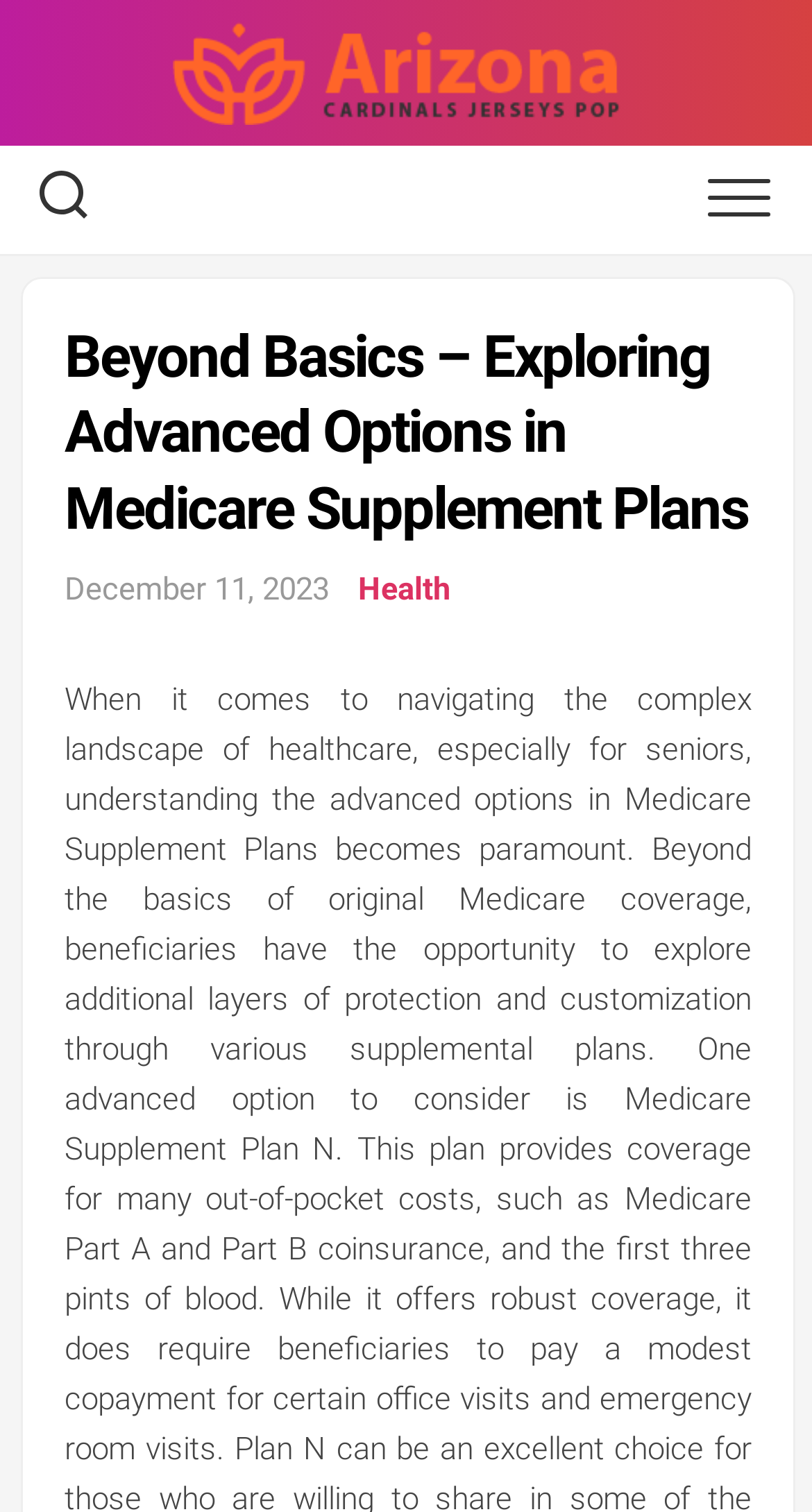What category does the article belong to?
Provide a detailed and well-explained answer to the question.

I found the category of the article by looking at the link below the main heading, which says 'Health'.